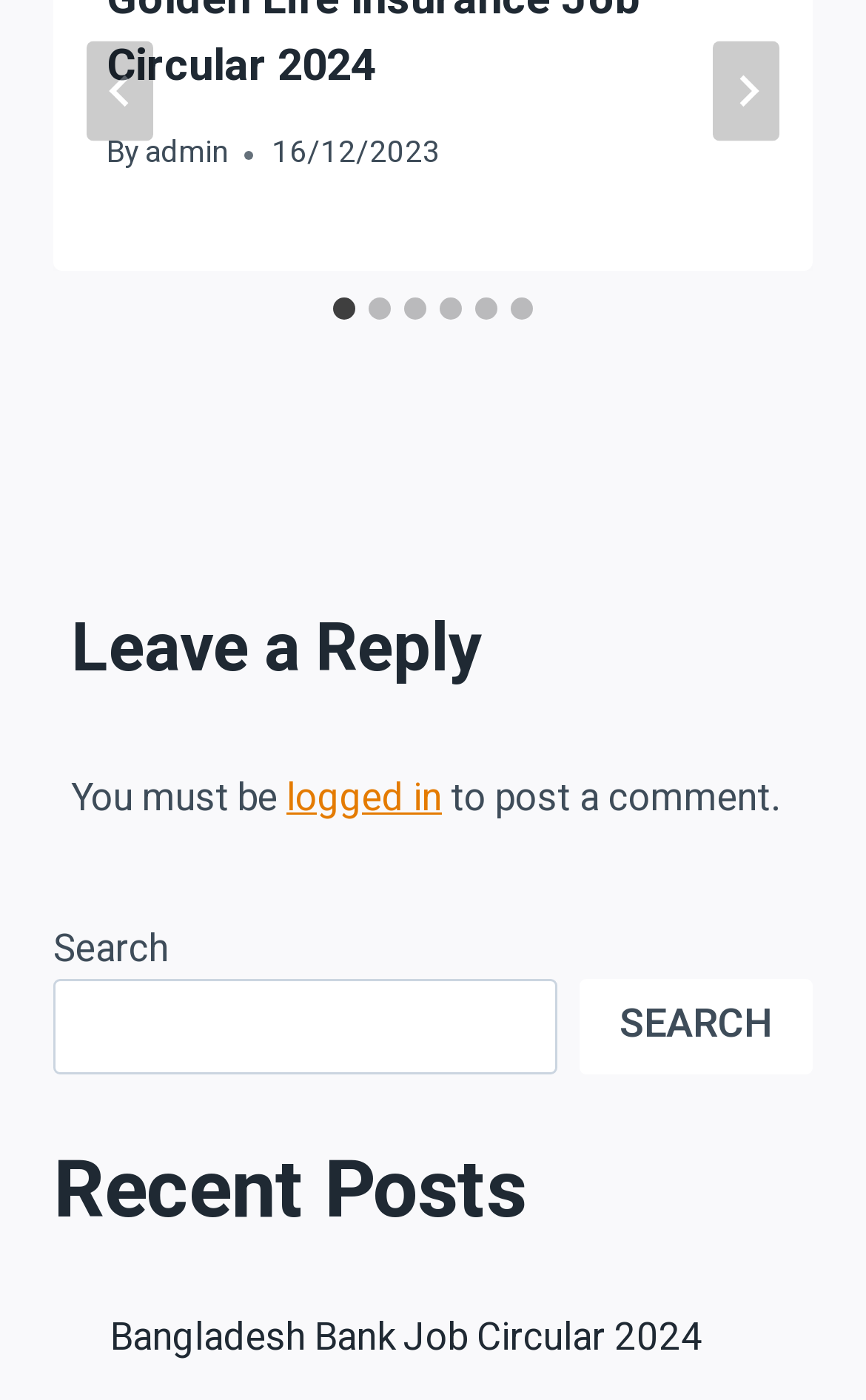Indicate the bounding box coordinates of the element that must be clicked to execute the instruction: "View recent post". The coordinates should be given as four float numbers between 0 and 1, i.e., [left, top, right, bottom].

[0.127, 0.935, 0.812, 0.975]